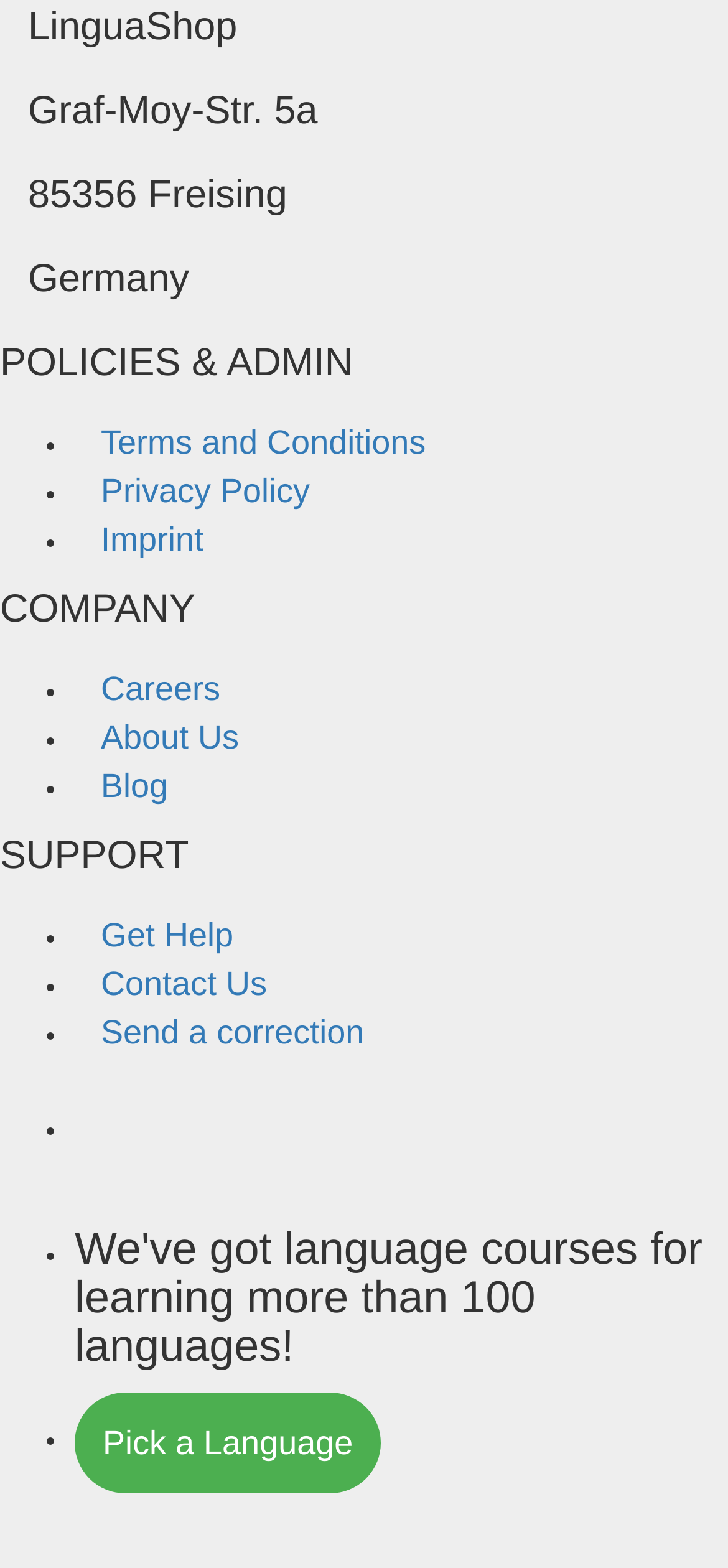Bounding box coordinates should be in the format (top-left x, top-left y, bottom-right x, bottom-right y) and all values should be floating point numbers between 0 and 1. Determine the bounding box coordinate for the UI element described as: Blog

[0.103, 0.472, 0.267, 0.529]